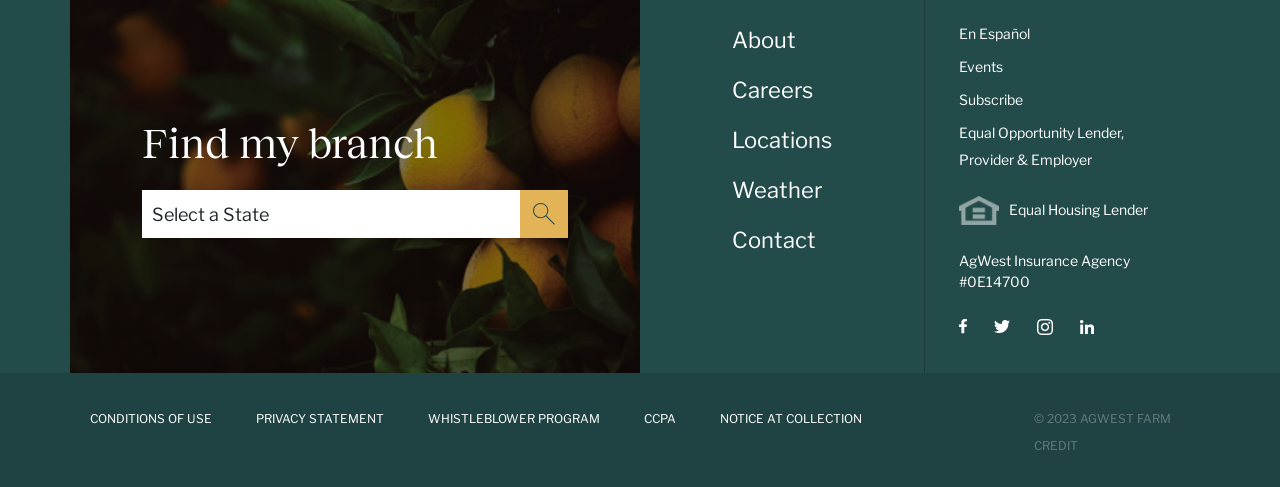Please examine the image and answer the question with a detailed explanation:
What is the name of the insurance agency mentioned?

The StaticText element with the text 'AgWest Insurance Agency #0E14700' indicates that the insurance agency mentioned on the webpage is AgWest Insurance Agency.